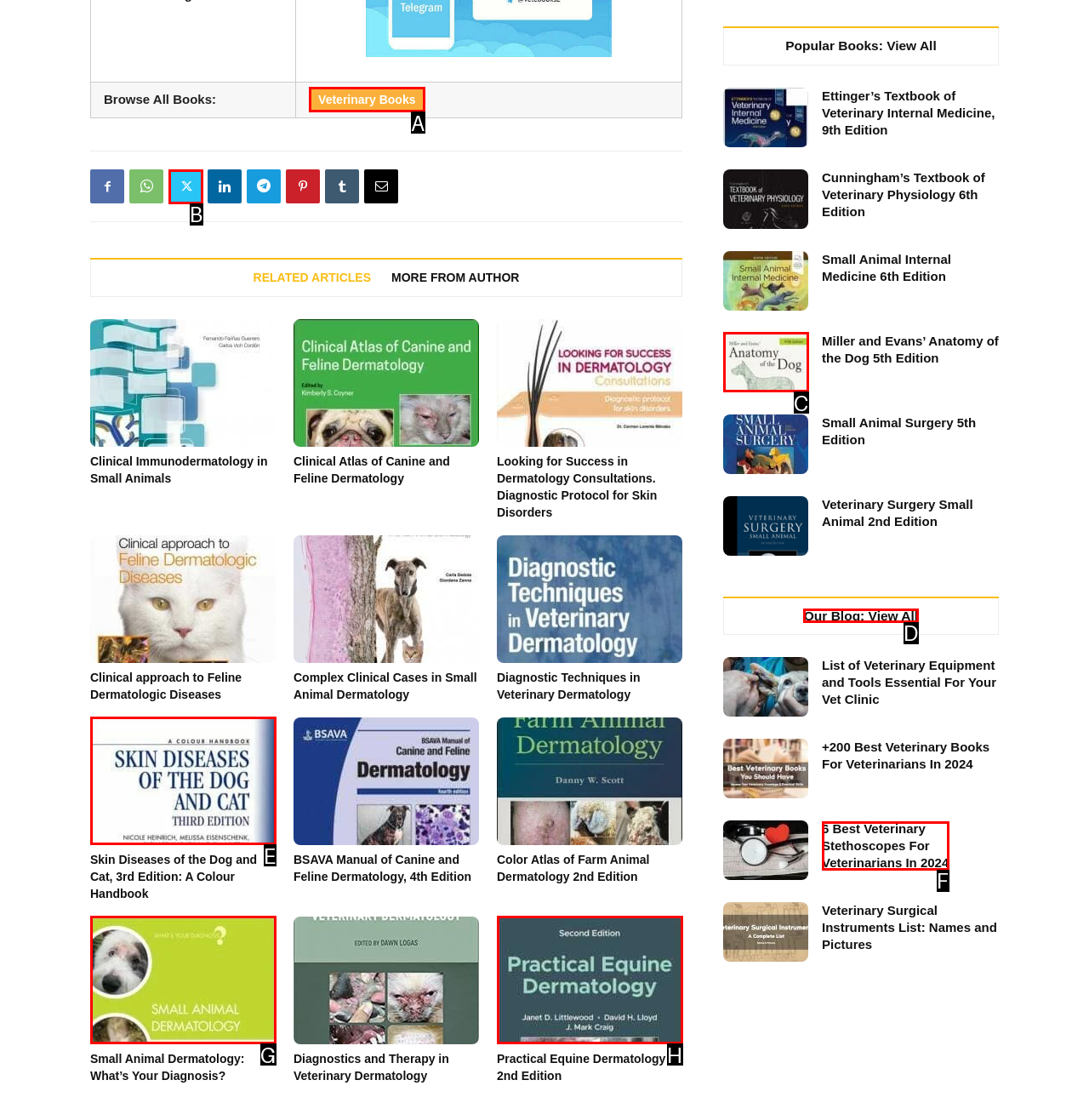Specify which HTML element I should click to complete this instruction: Click on Veterinary Books Answer with the letter of the relevant option.

A